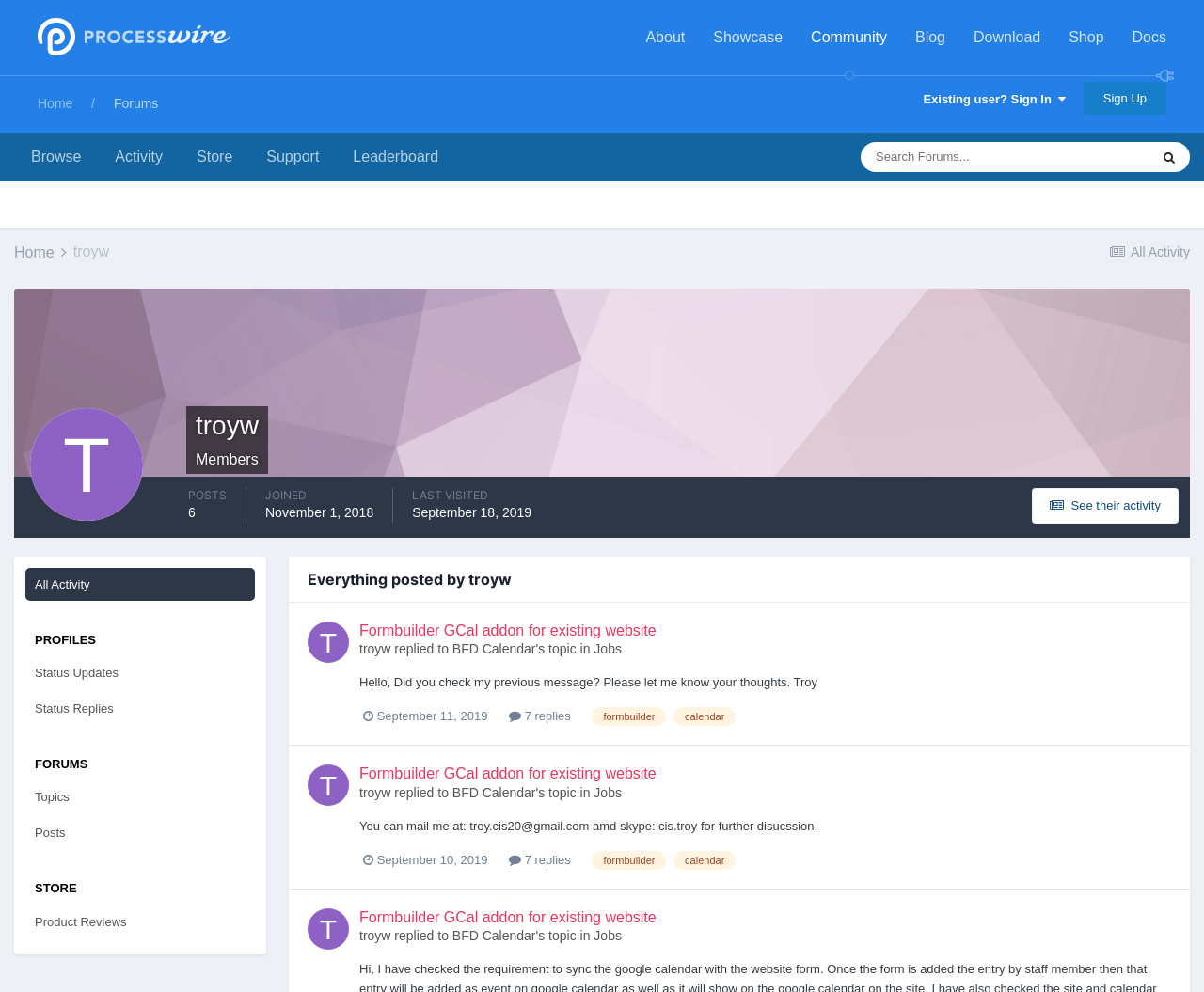How many topics are there in the 'FORUMS' section?
Please provide a comprehensive answer based on the contents of the image.

The 'FORUMS' section is located in the middle section of the webpage, and it contains two topics, namely 'Topics' and 'Posts', which can be identified by their text content and link elements.